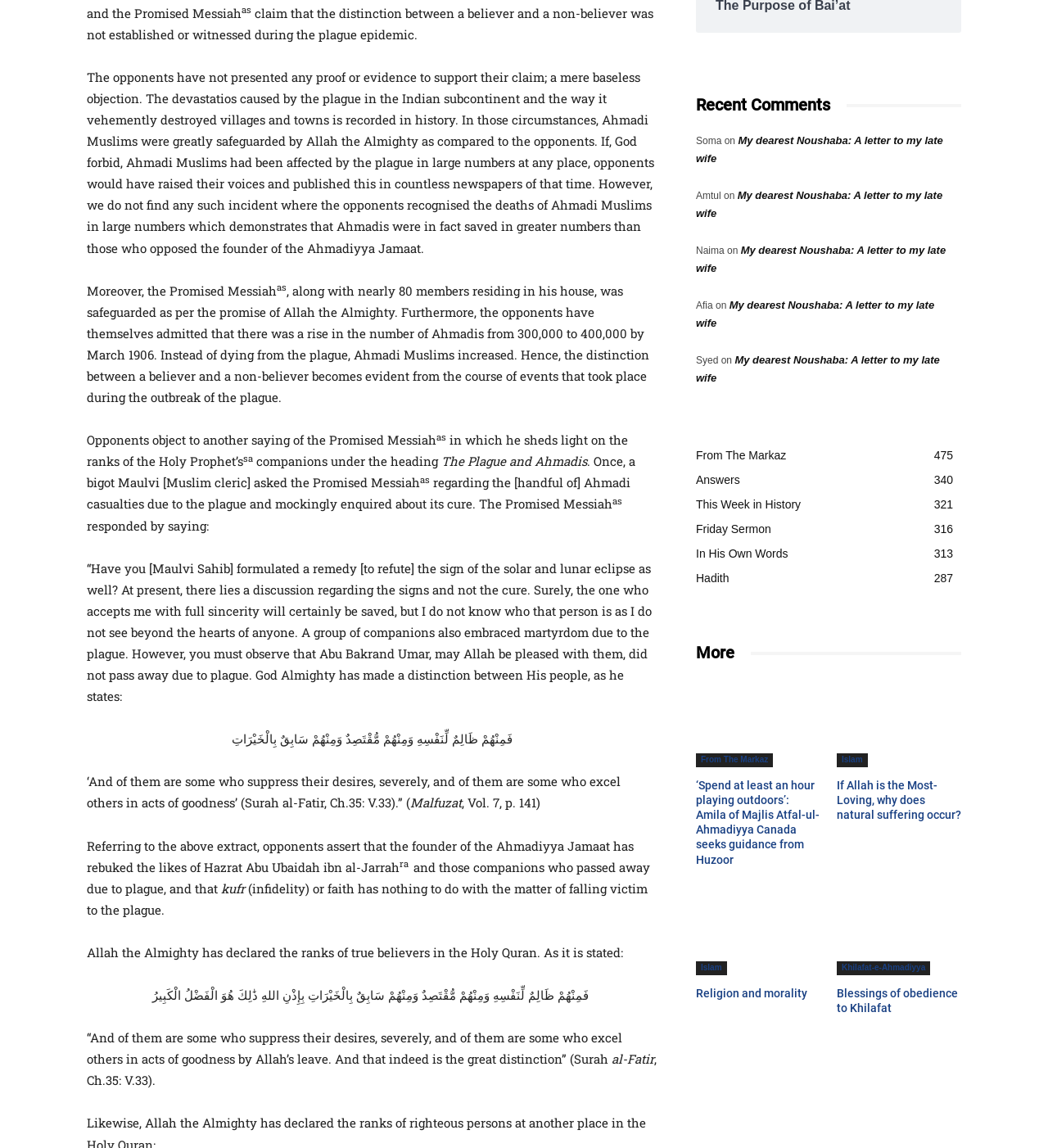Locate the bounding box of the UI element described in the following text: "title="Blessings of obedience to Khilafat"".

[0.798, 0.774, 0.917, 0.85]